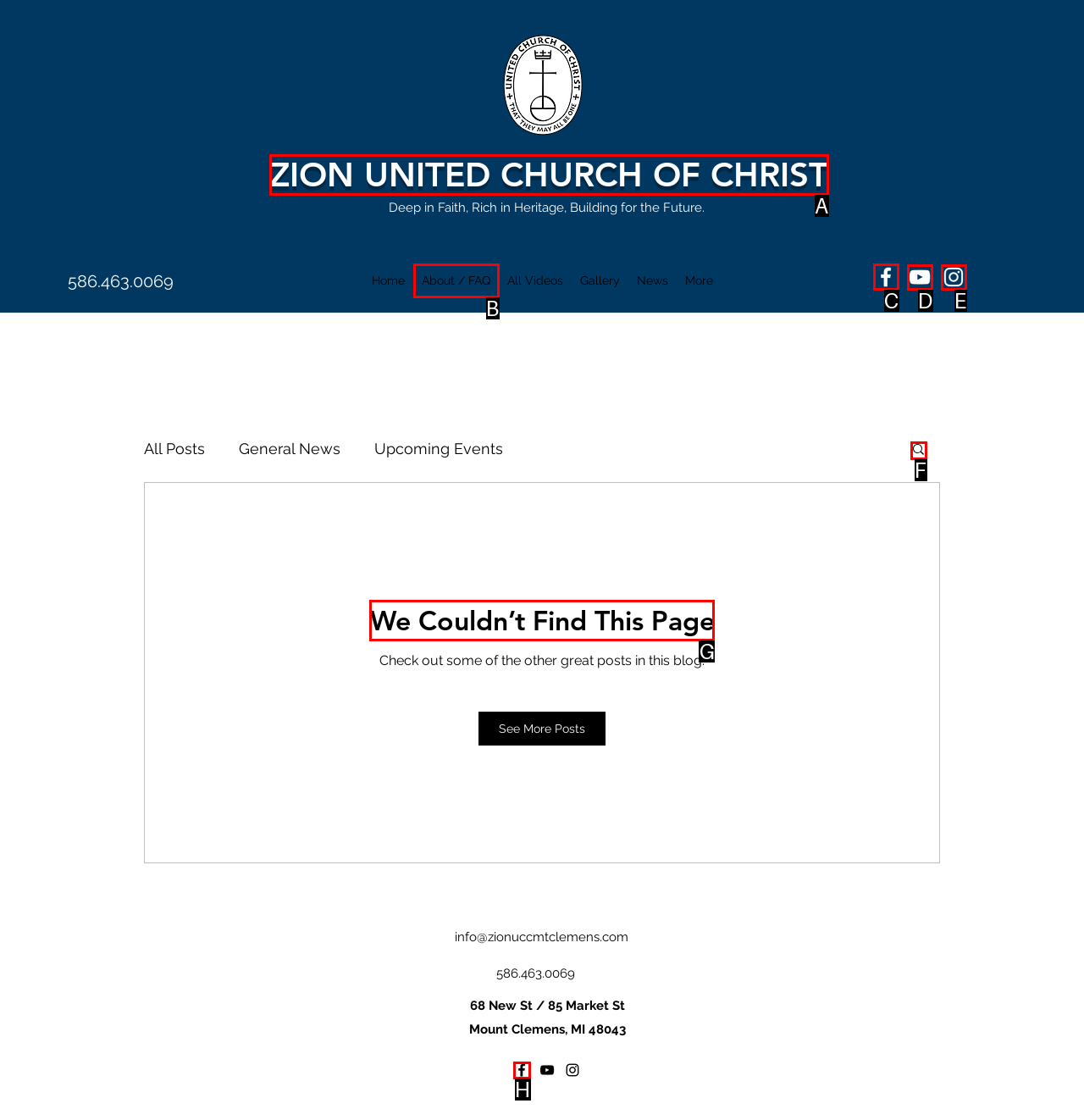Choose the correct UI element to click for this task: explore classes Answer using the letter from the given choices.

None